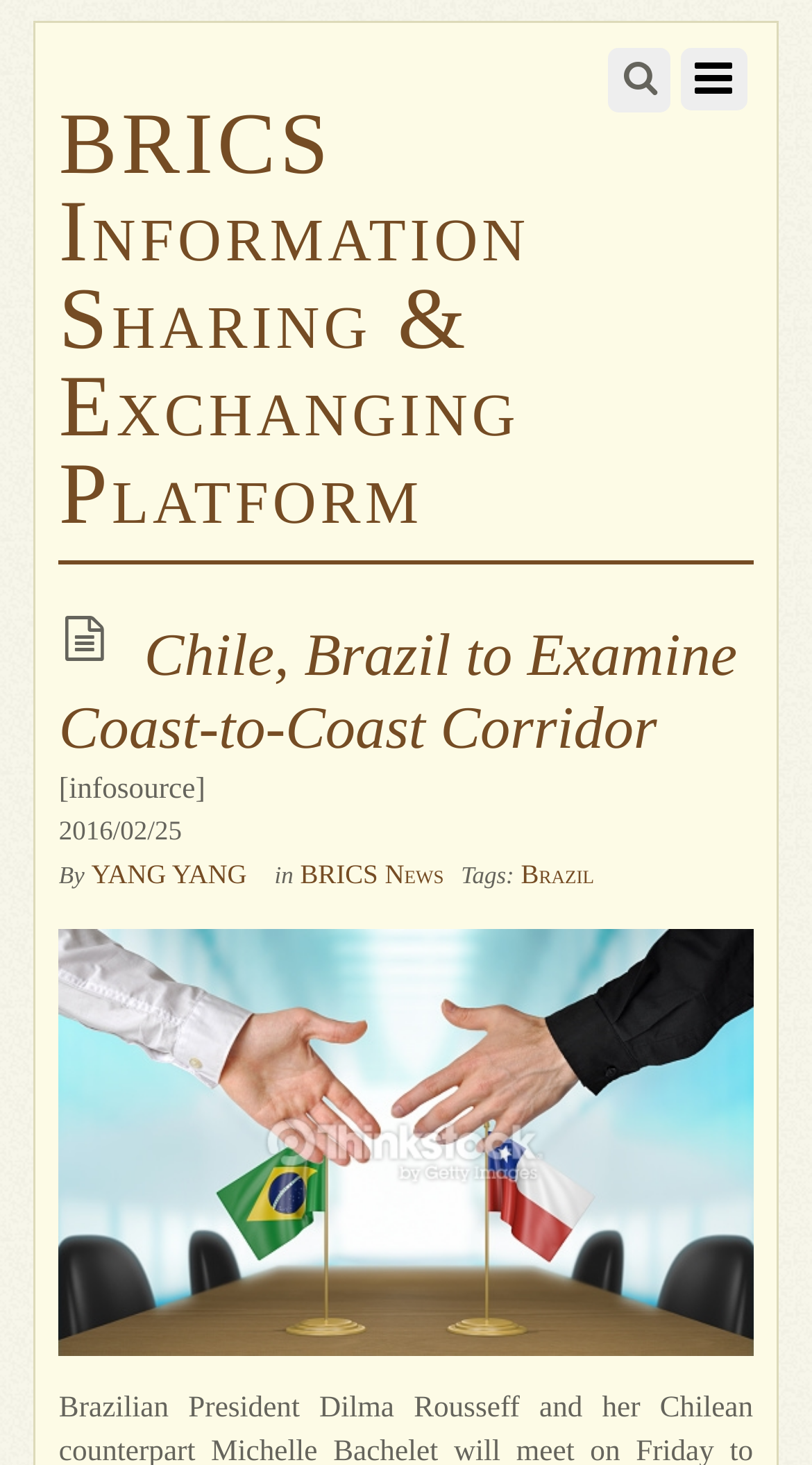Articulate a complete and detailed caption of the webpage elements.

The webpage appears to be a news article page. At the top, there is a link to "BRICS Information Sharing & Exchanging Platform" located near the top left corner. Next to it, on the right, is a search textbox with a label "Search". 

Below the search textbox, there is a heading that reads "Chile, Brazil to Examine Coast-to-Coast Corridor", which is a link. Underneath the heading, there is a static text "[infosource]" located on the left, followed by a timestamp "2016/02/25" on the same line. 

On the next line, there is a static text "By" on the left, followed by a link to the author "YANG YANG" and another link to "BRICS News" on the right. 

Further down, there is a static text "Tags:" on the left, followed by a link to the tag "Brazil" on the right. 

At the bottom of the page, there is an image with the ID "492981396", which takes up the full width of the page.